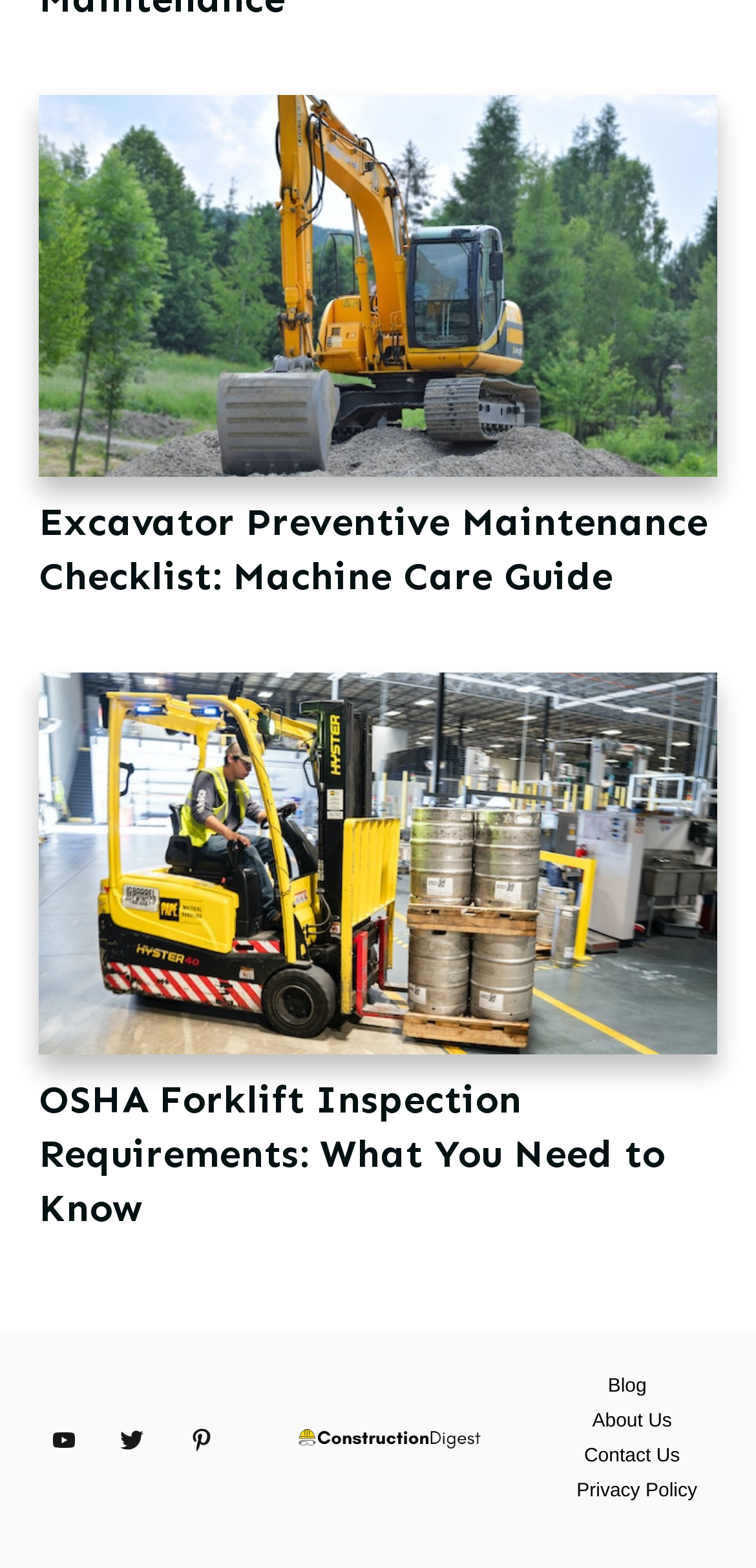Answer the question below with a single word or a brief phrase: 
What is the second article about?

OSHA forklift inspection